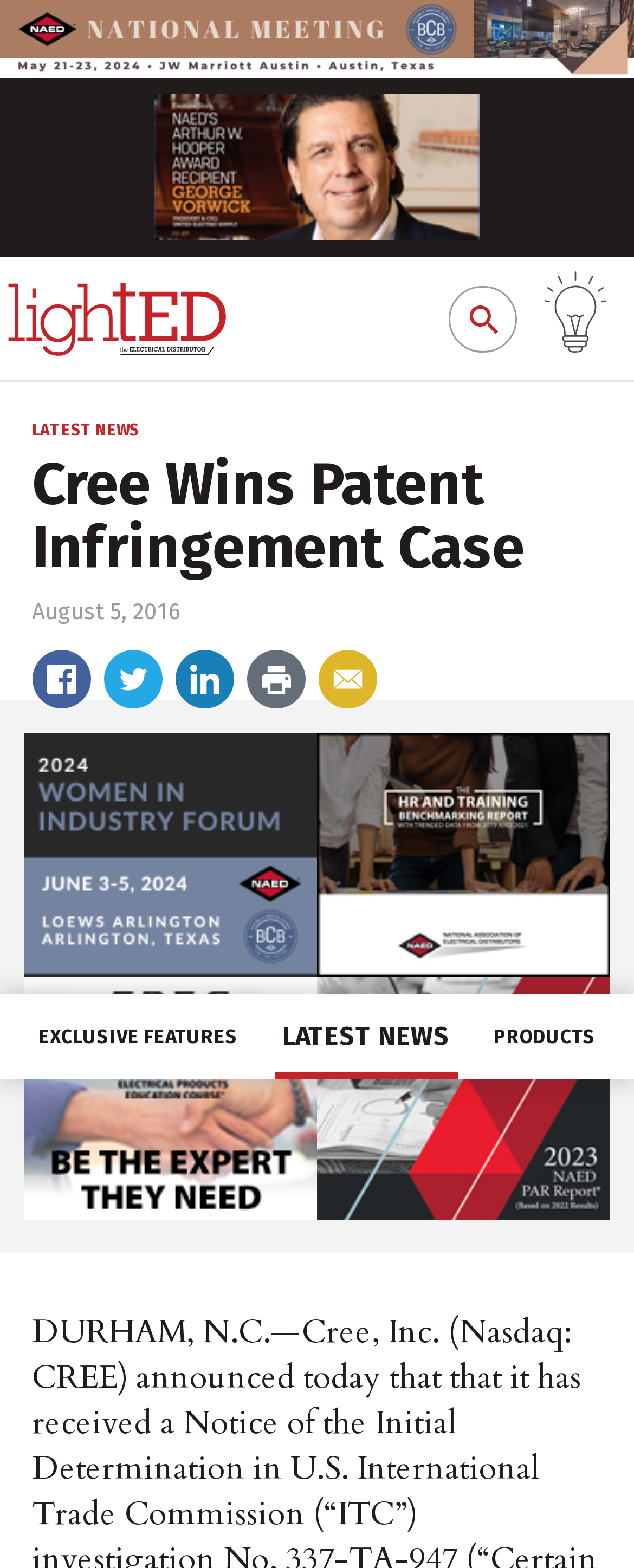Given the following UI element description: "Products", find the bounding box coordinates in the webpage screenshot.

[0.765, 0.636, 0.953, 0.686]